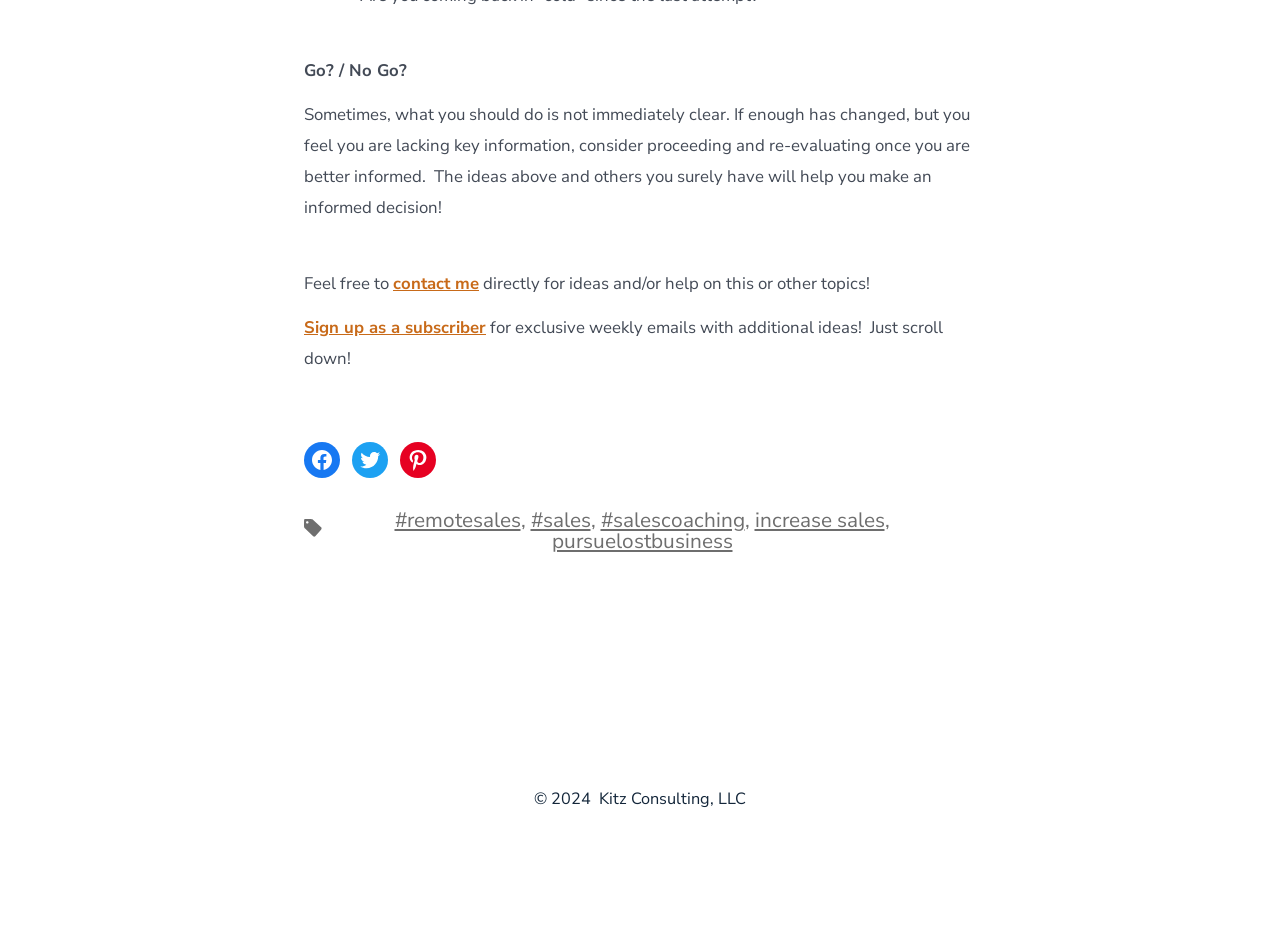Determine the bounding box coordinates of the UI element described below. Use the format (top-left x, top-left y, bottom-right x, bottom-right y) with floating point numbers between 0 and 1: increase sales

[0.589, 0.543, 0.691, 0.574]